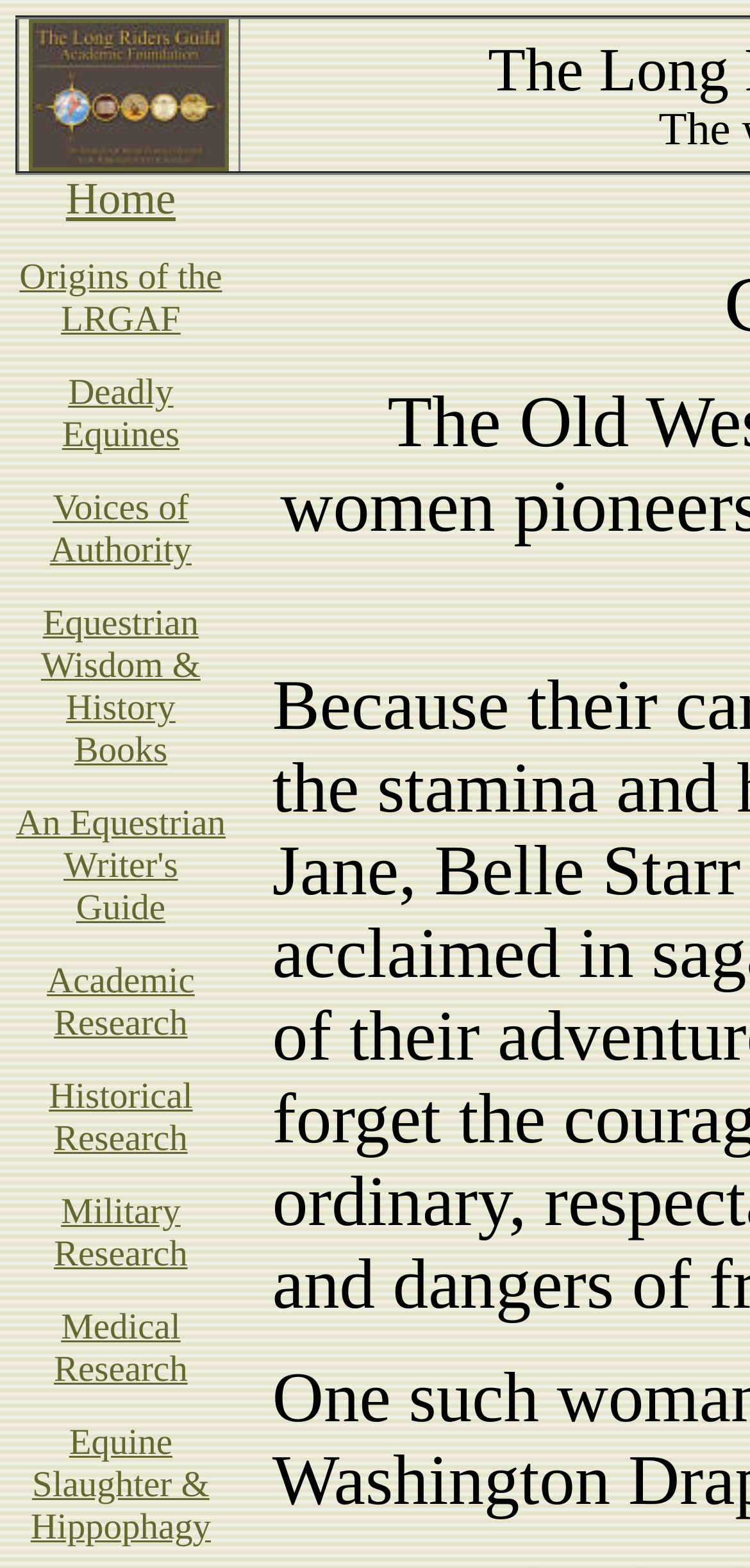Answer the question in one word or a short phrase:
How many links are on the webpage?

21